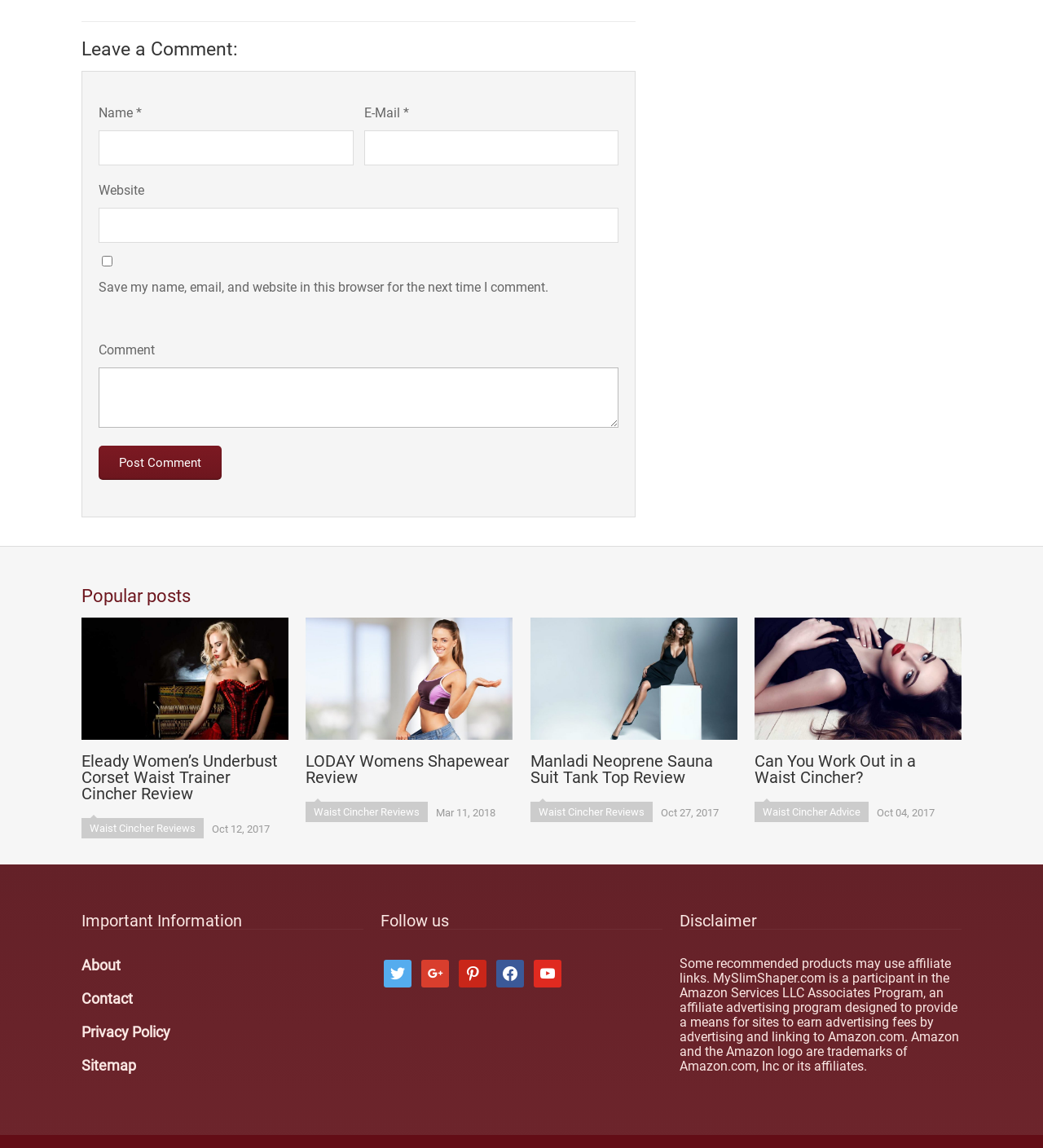Please provide the bounding box coordinate of the region that matches the element description: Sitemap. Coordinates should be in the format (top-left x, top-left y, bottom-right x, bottom-right y) and all values should be between 0 and 1.

[0.078, 0.92, 0.13, 0.935]